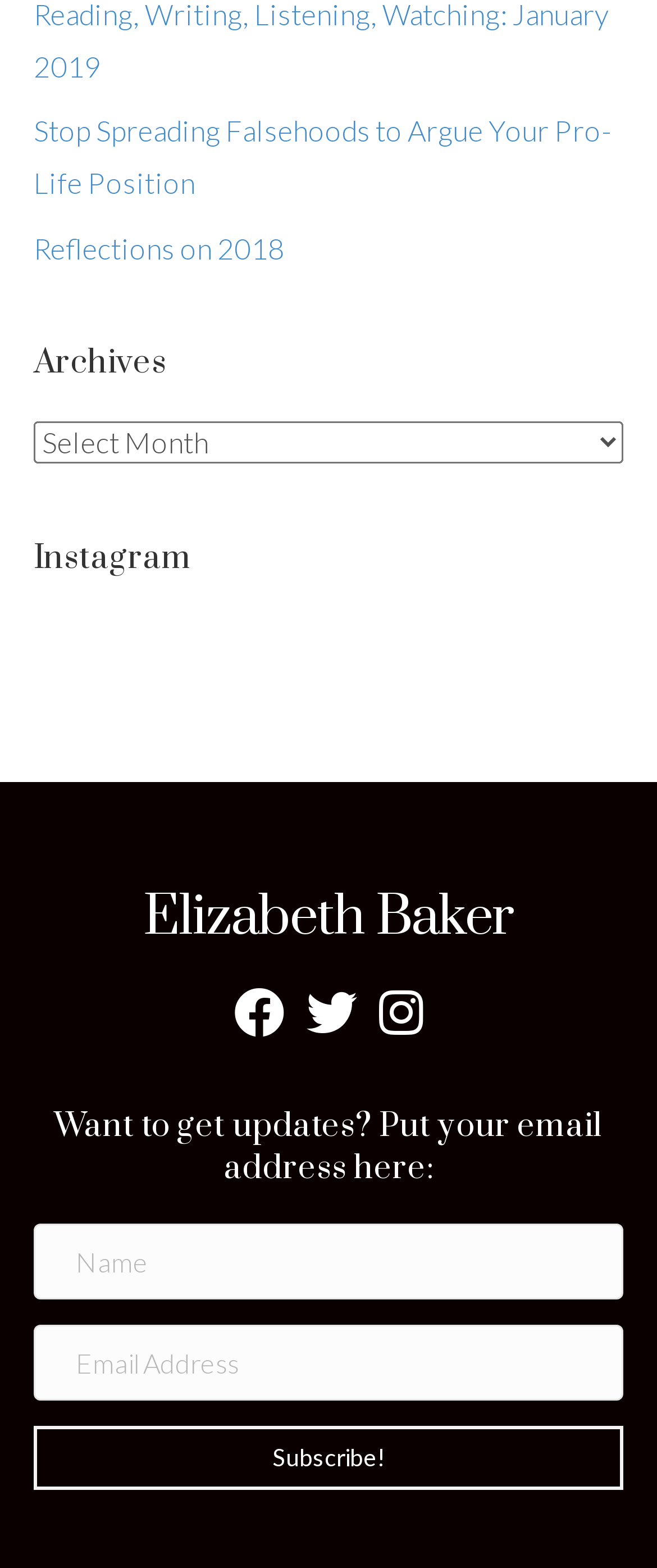What is the title of the first link?
Using the picture, provide a one-word or short phrase answer.

Stop Spreading Falsehoods to Argue Your Pro-Life Position